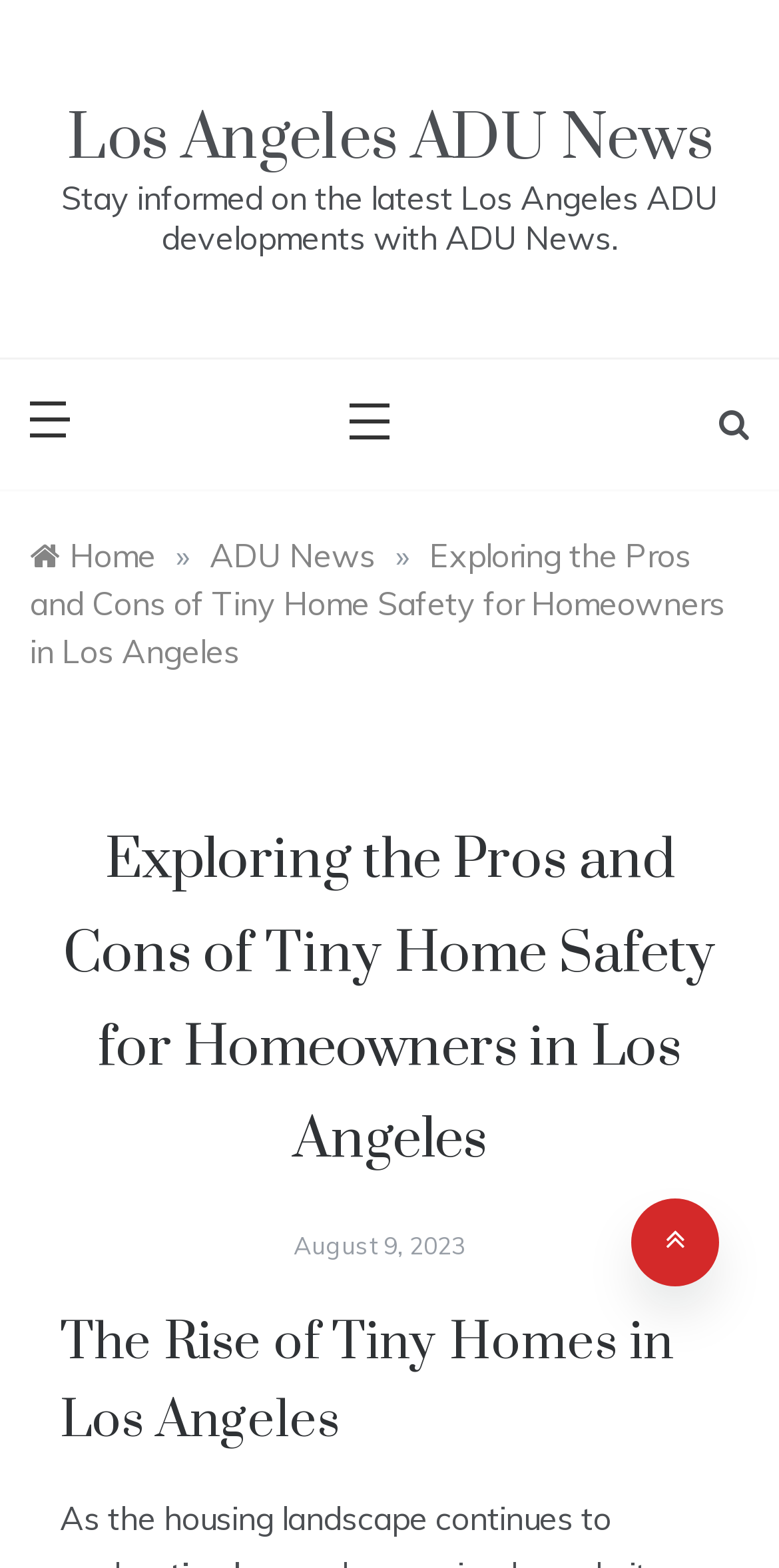Locate the bounding box of the UI element described in the following text: "Los Angeles ADU News".

[0.086, 0.064, 0.914, 0.113]